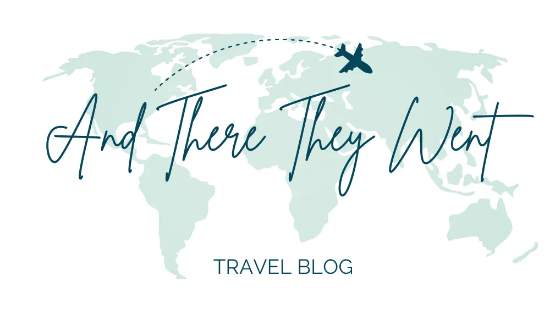Give a detailed account of the contents of the image.

The image showcases the title and logo of the travel blog "And There They Went." This visually appealing design features a soft, muted green world map as its backdrop, symbolizing exploration and adventure. Prominently displayed in a stylish, flowing script, the blog's name is artistically intertwined with a graphic of an airplane, indicating travel themes and journeys. Beneath the name, the phrase "TRAVEL BLOG" is clearly printed, establishing the content focus of the site. Overall, this logo encapsulates the essence of wanderlust and the blog's dedication to sharing travel experiences and insights.